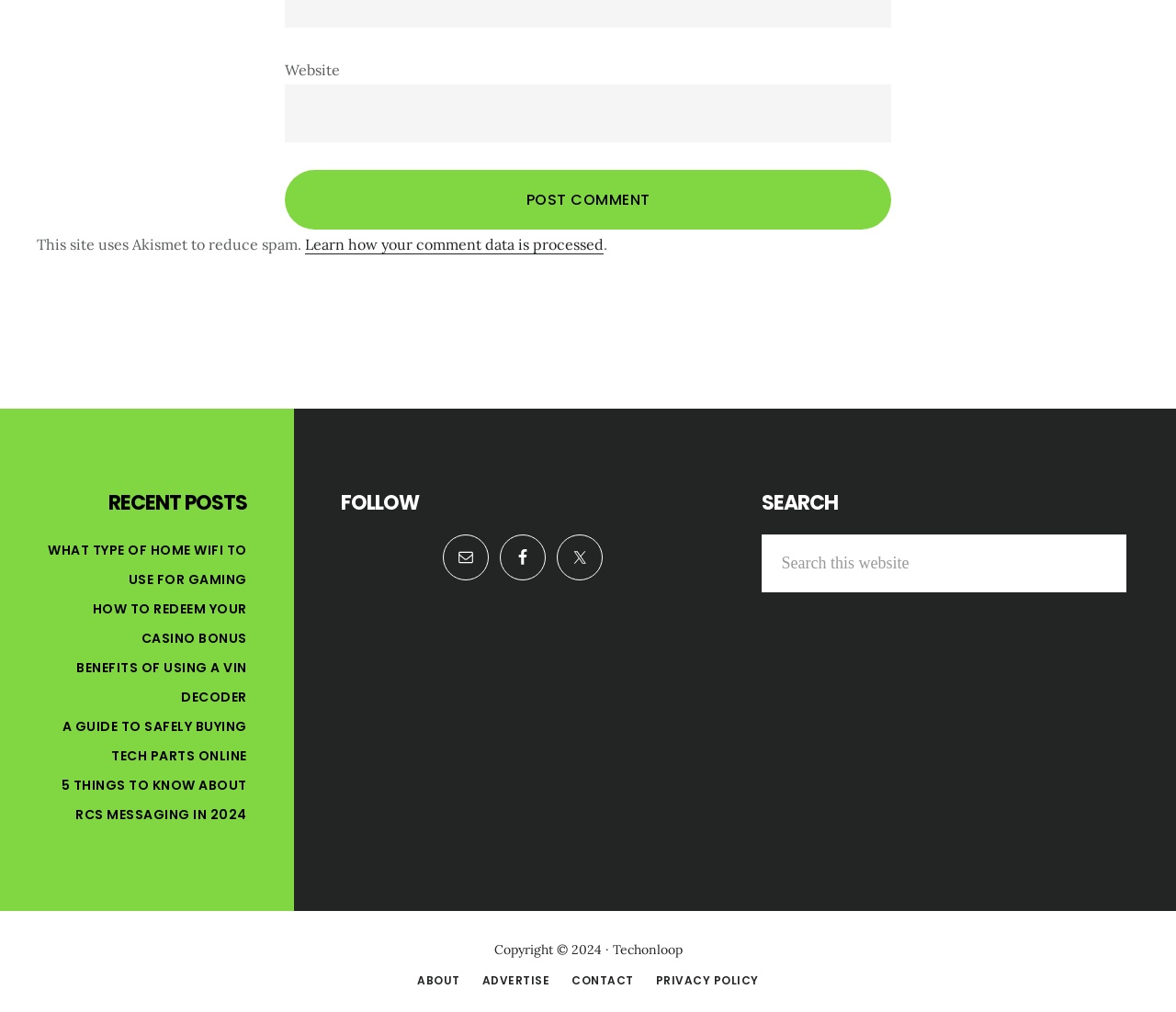Given the element description ORIGINALLY PUBLISHED, identify the bounding box coordinates for the UI element on the webpage screenshot. The format should be (top-left x, top-left y, bottom-right x, bottom-right y), with values between 0 and 1.

None